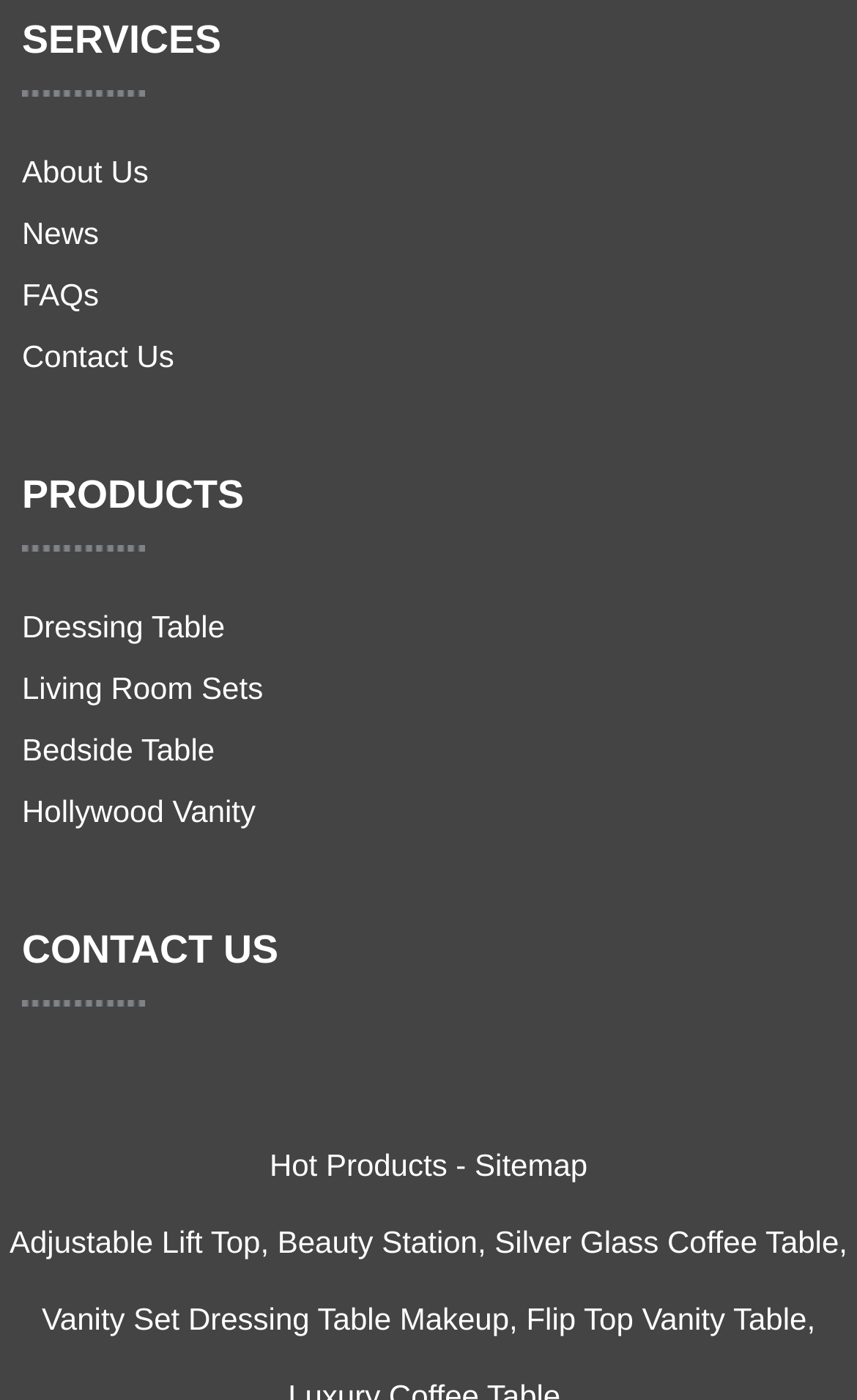What is the last link in the bottom navigation menu? Based on the screenshot, please respond with a single word or phrase.

Flip Top Vanity Table